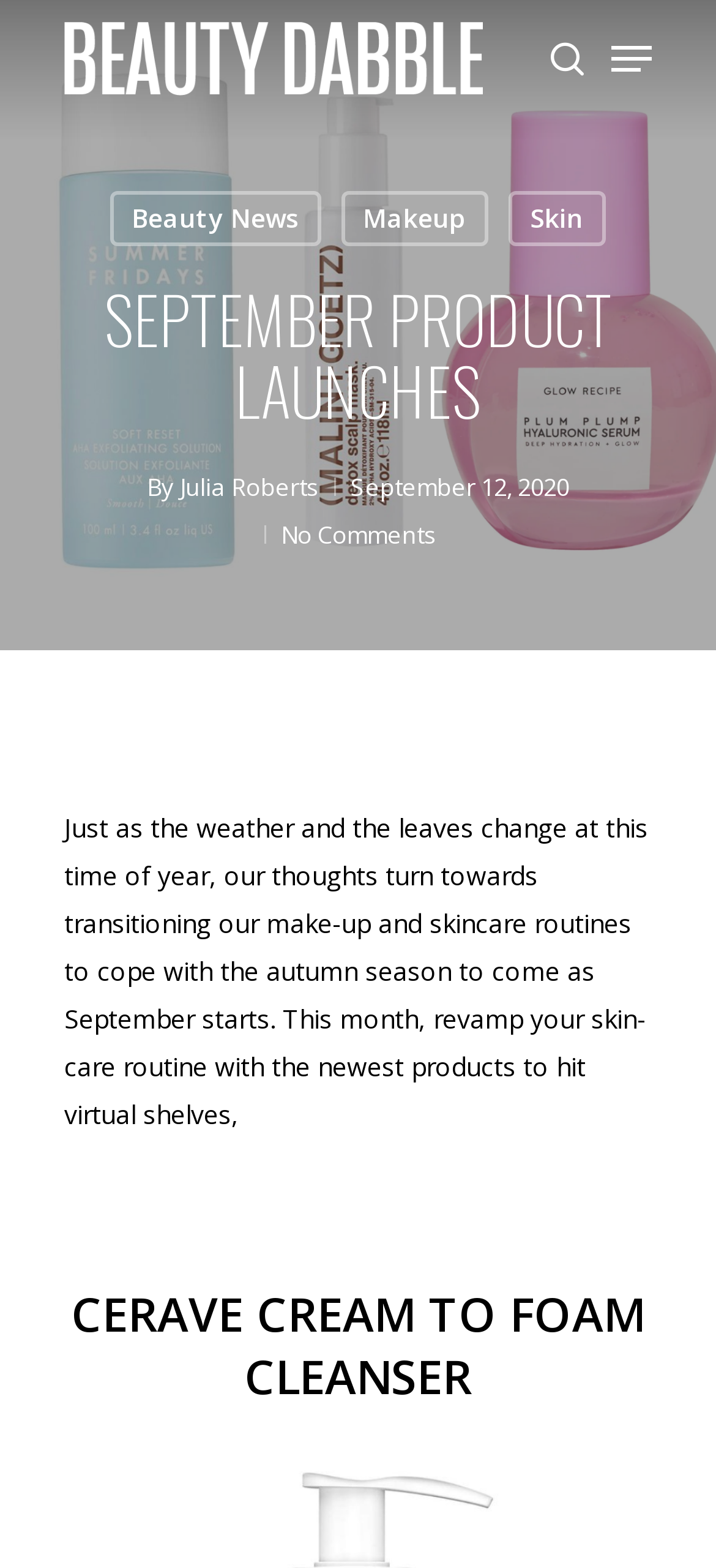Could you provide the bounding box coordinates for the portion of the screen to click to complete this instruction: "Read the article about CERAVE CREAM TO FOAM CLEANSER"?

[0.09, 0.818, 0.91, 0.896]